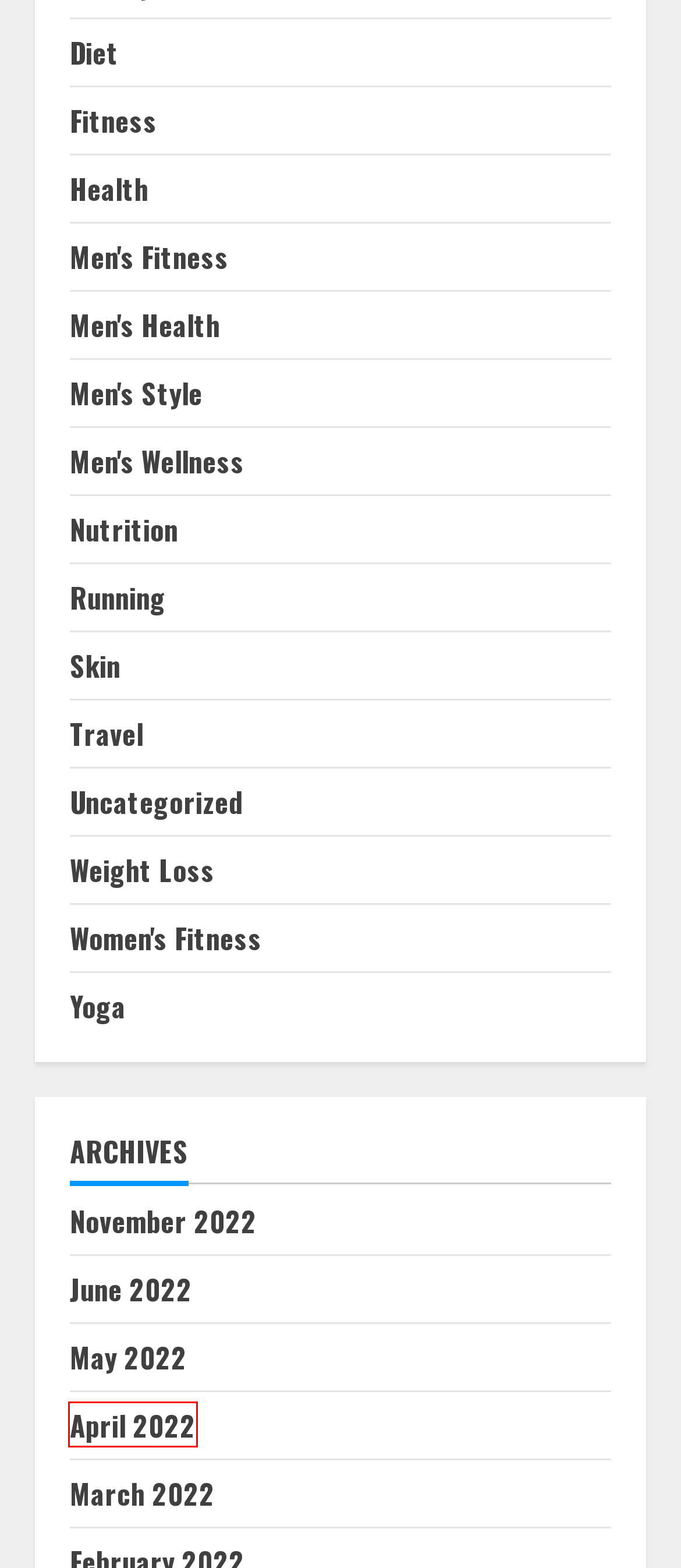Examine the screenshot of a webpage with a red bounding box around a UI element. Your task is to identify the webpage description that best corresponds to the new webpage after clicking the specified element. The given options are:
A. Nutrition – Wellness Zona
B. Men’s Fitness – Wellness Zona
C. April 2022 – Wellness Zona
D. May 2022 – Wellness Zona
E. Men’s Health – Wellness Zona
F. June 2022 – Wellness Zona
G. Running – Wellness Zona
H. Weight Loss – Wellness Zona

C